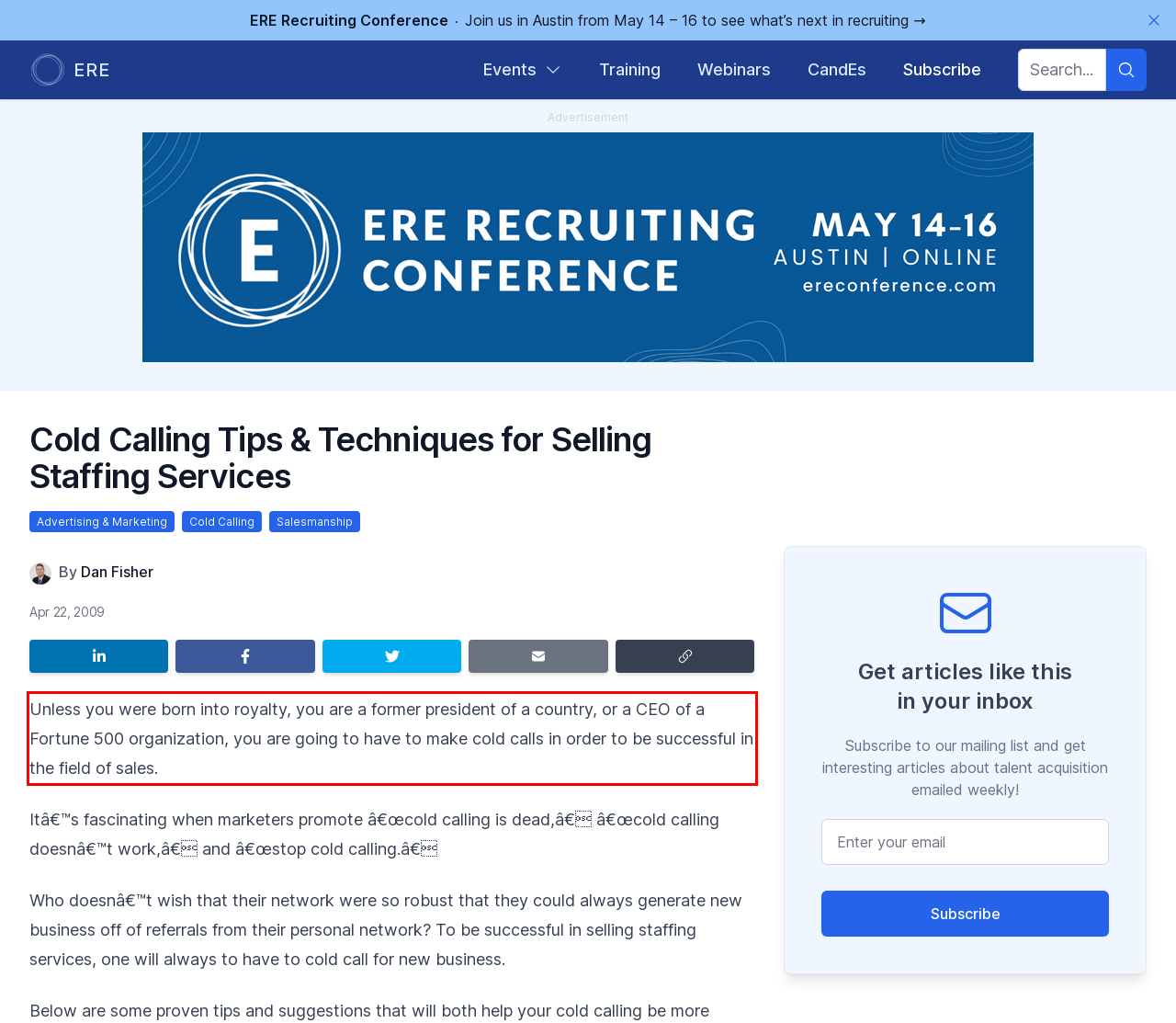Analyze the red bounding box in the provided webpage screenshot and generate the text content contained within.

Unless you were born into royalty, you are a former president of a country, or a CEO of a Fortune 500 organization, you are going to have to make cold calls in order to be successful in the field of sales.